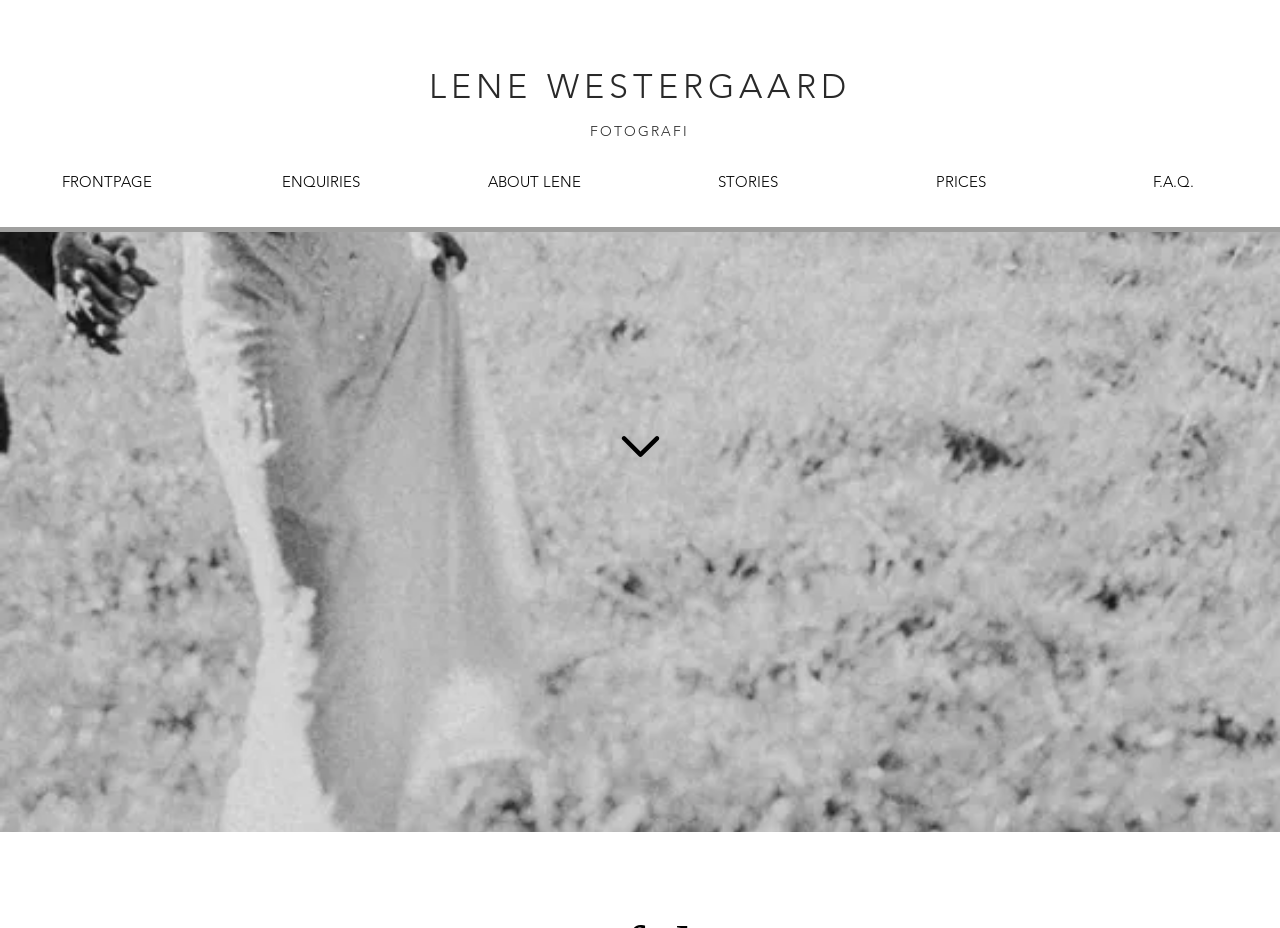Locate the bounding box of the UI element defined by this description: "STORIES". The coordinates should be given as four float numbers between 0 and 1, formatted as [left, top, right, bottom].

[0.501, 0.17, 0.667, 0.221]